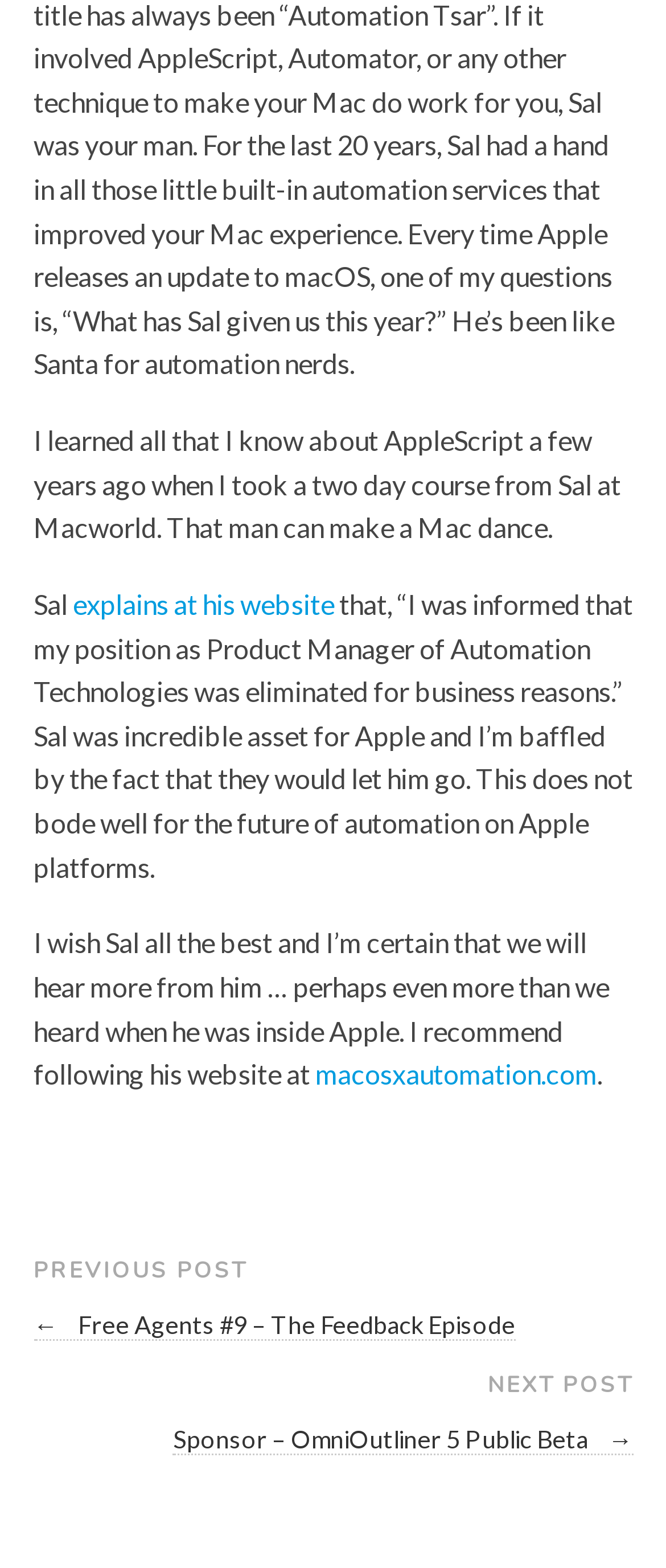Who taught the author about AppleScript?
Based on the screenshot, answer the question with a single word or phrase.

Sal